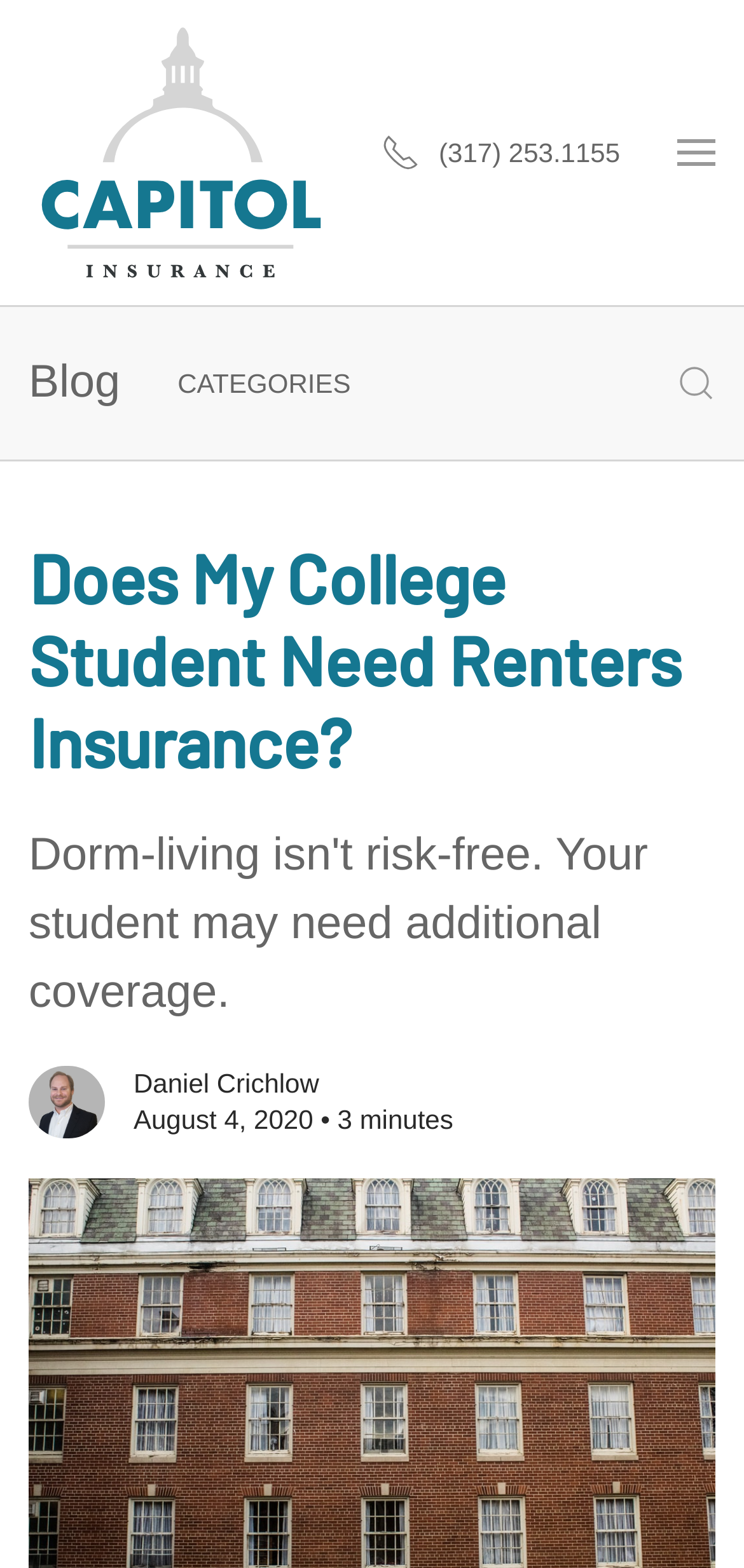What is the name of the insurance company?
From the screenshot, supply a one-word or short-phrase answer.

Capitol Insurance